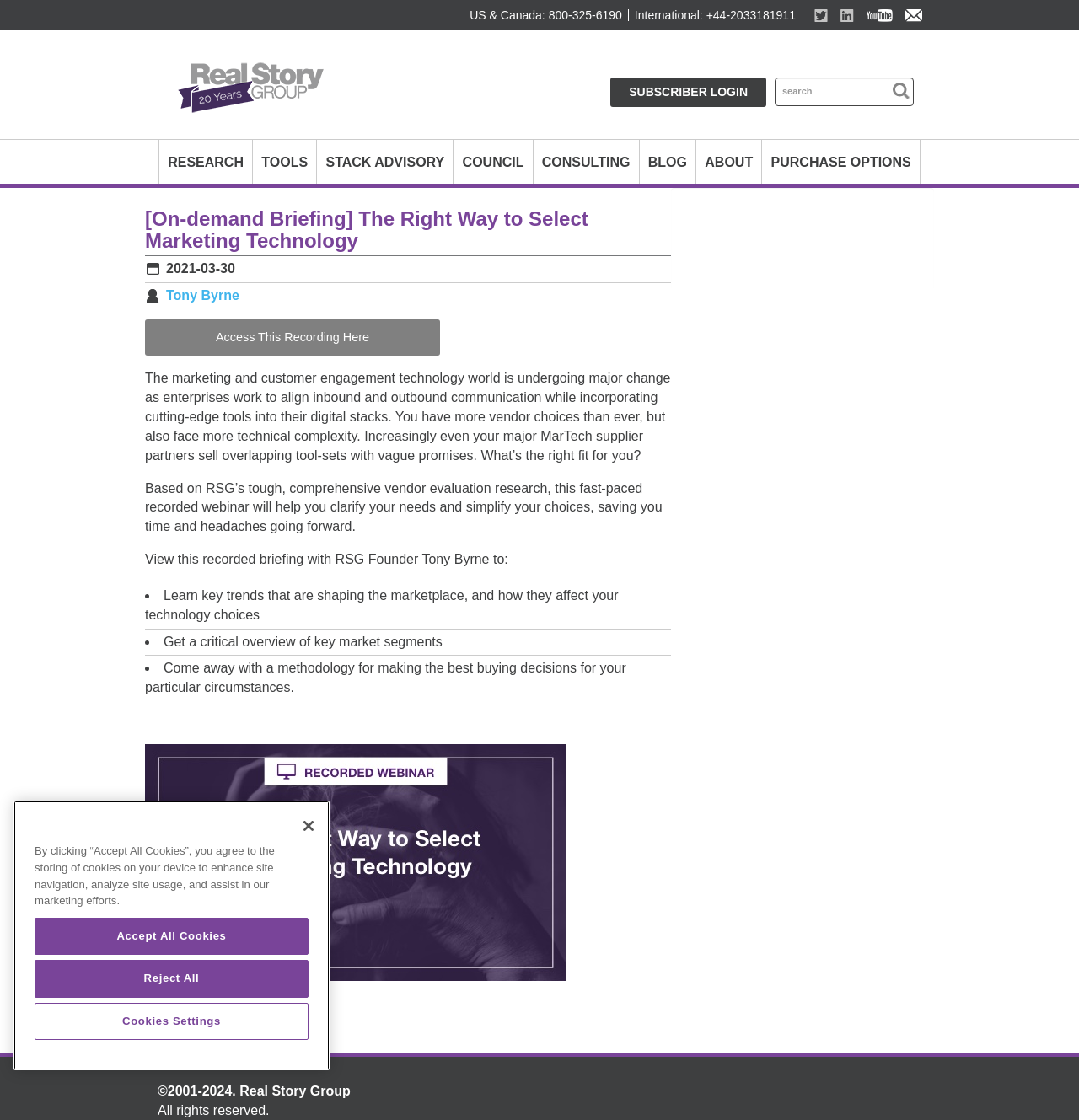Find the bounding box coordinates of the element to click in order to complete the given instruction: "Search for something."

[0.718, 0.069, 0.847, 0.095]